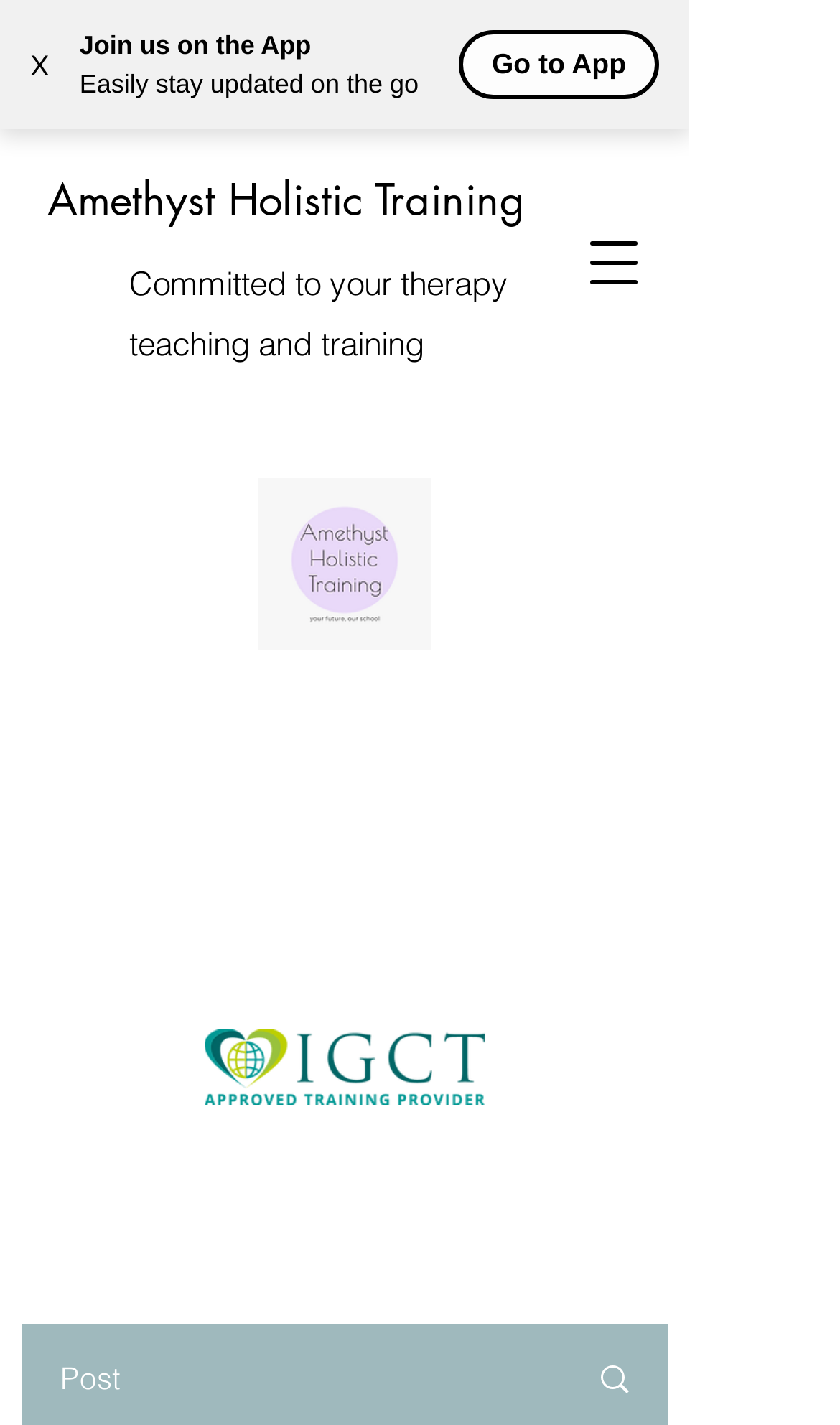What is the name of the training program?
Provide an in-depth and detailed explanation in response to the question.

The name of the training program can be found on the webpage, which has a heading element 'Amethyst Holistic Training'.